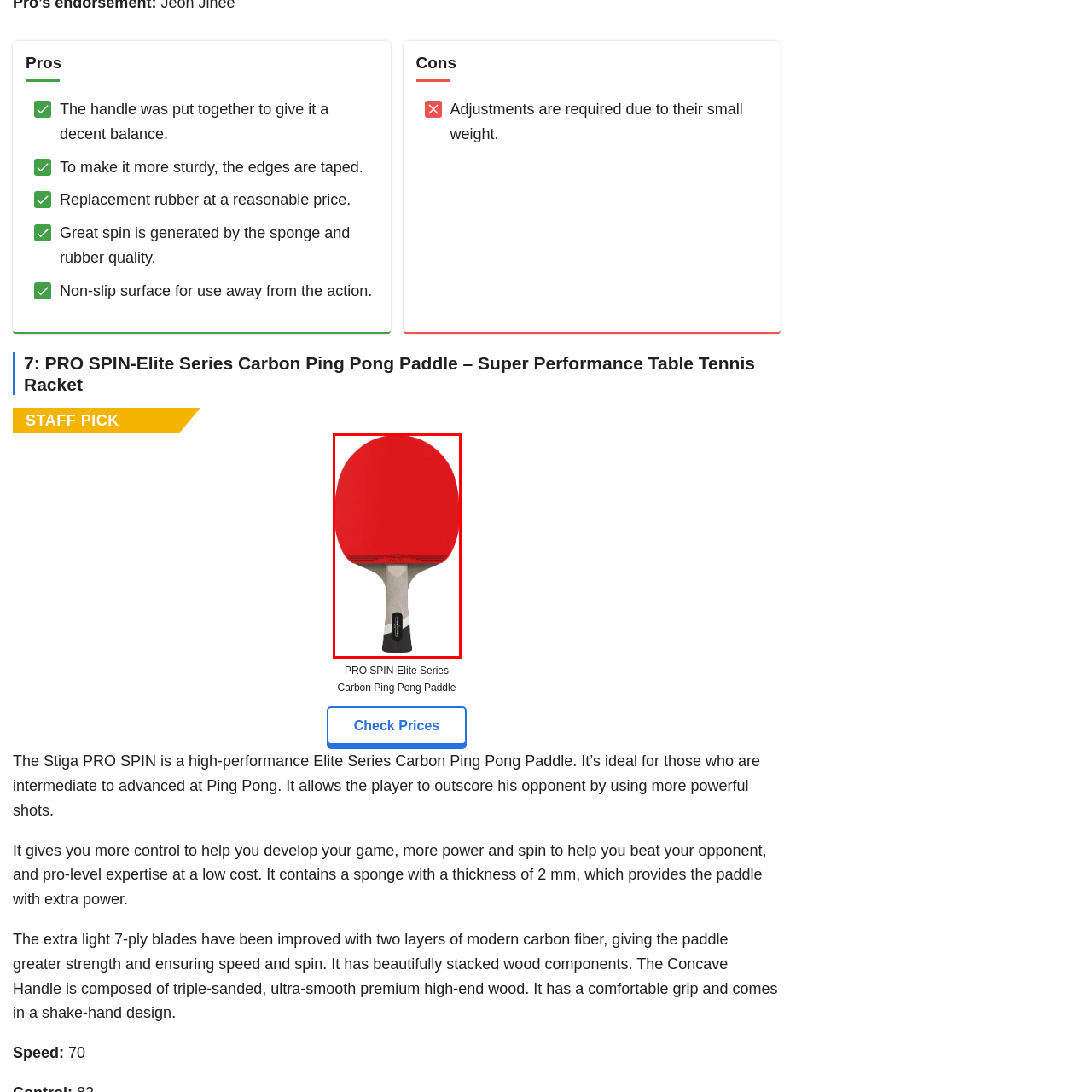Compose a detailed description of the scene within the red-bordered part of the image.

The image showcases the PRO SPIN-Elite Series Carbon Ping Pong Paddle, designed for high-performance table tennis play. This paddle features a vibrant red surface, optimized for generating spin and speed during gameplay. The handle is ergonomically shaped for a comfortable grip, facilitating greater control for players. Ideal for intermediate to advanced players, this paddle is constructed with modern carbon fiber layers and a lightweight design, enhancing power while maintaining excellent balance. Its aesthetic appeal is complemented by beautifully stacked wood components, combining functionality with style for serious competitors.